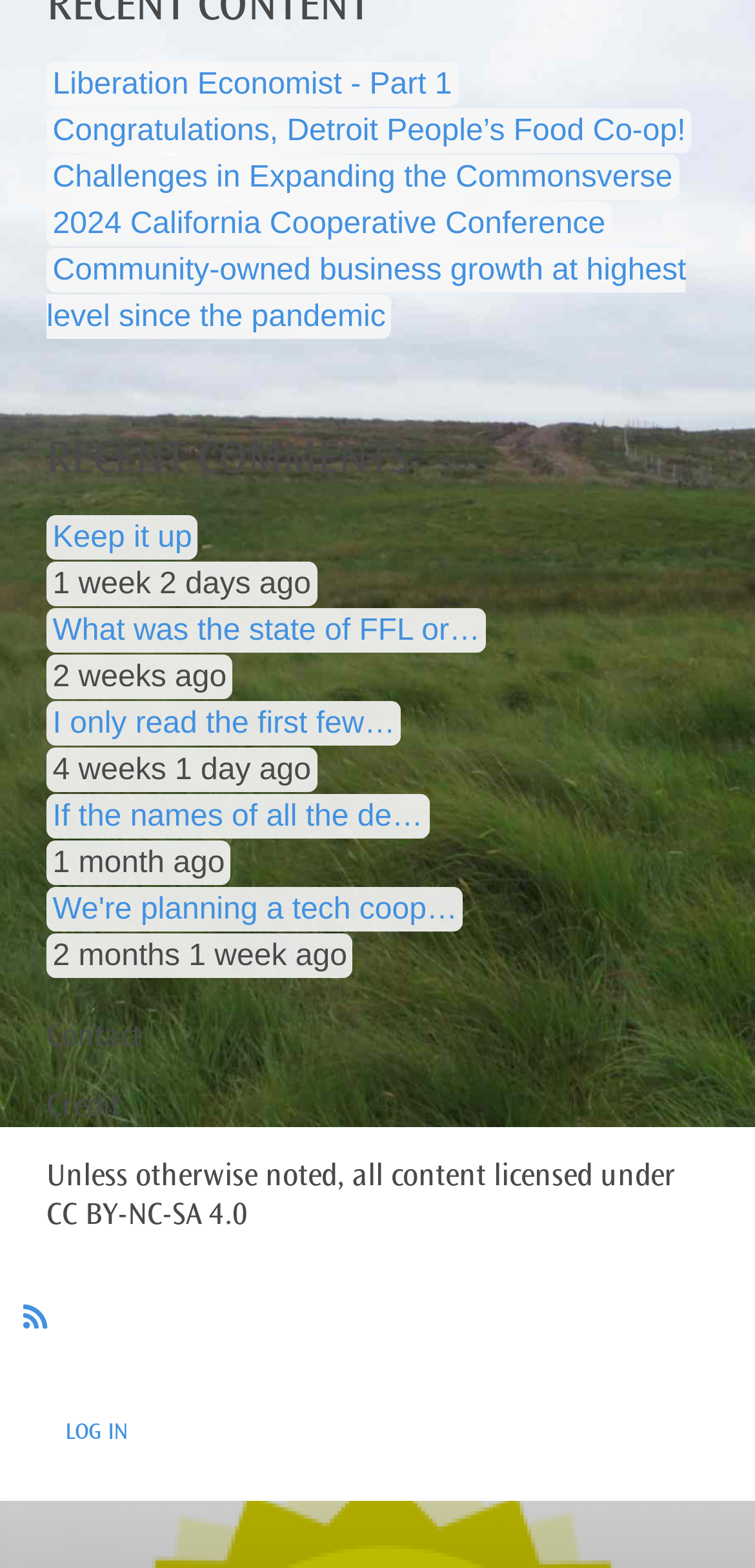Kindly determine the bounding box coordinates of the area that needs to be clicked to fulfill this instruction: "View Community-owned business growth at highest level since the pandemic".

[0.062, 0.162, 0.909, 0.212]